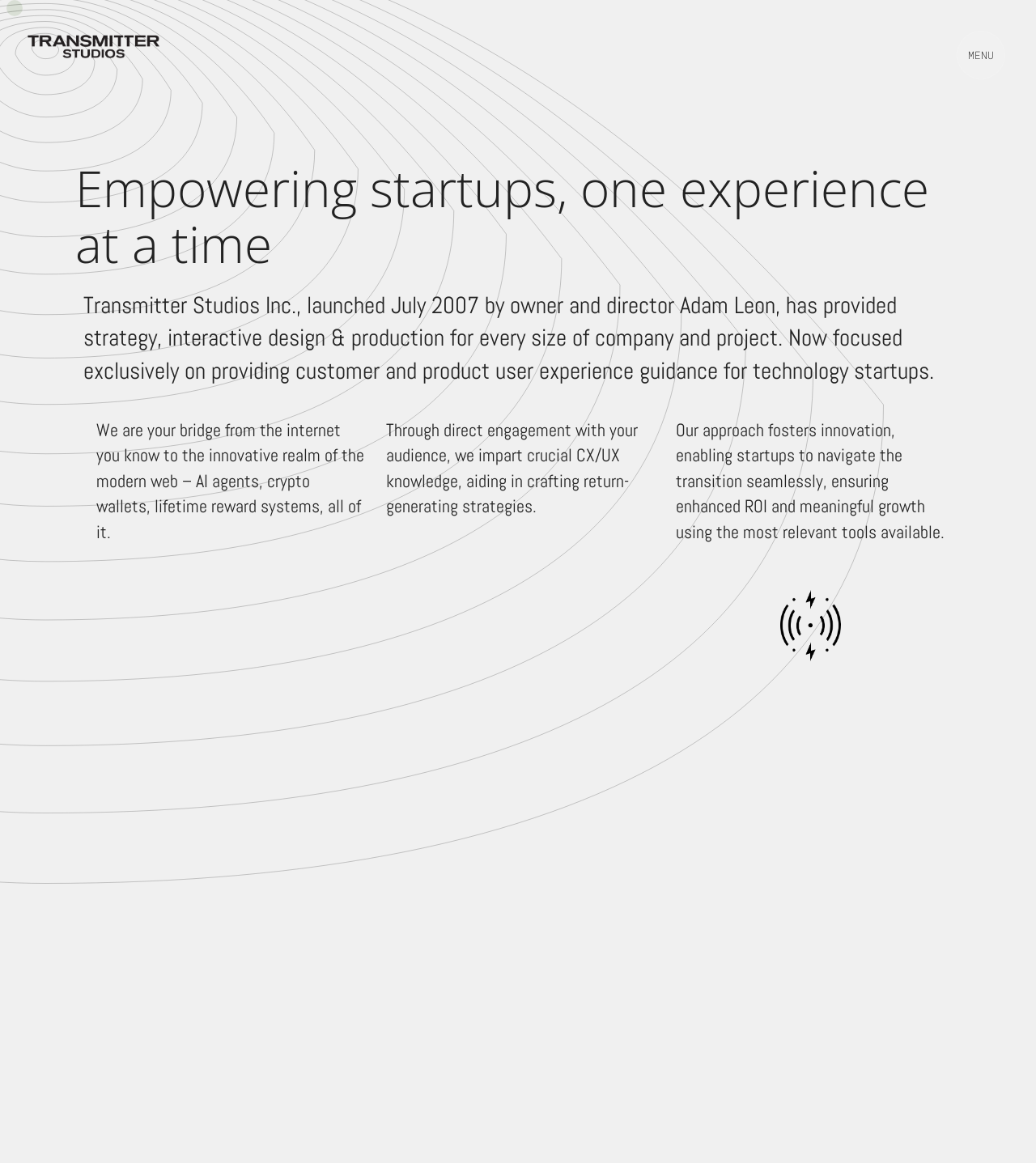What is the main focus of the company?
Please describe in detail the information shown in the image to answer the question.

The company's description mentions 'customer and product user experience guidance for technology startups', indicating that the main focus of the company is on providing user experience guidance to startups.